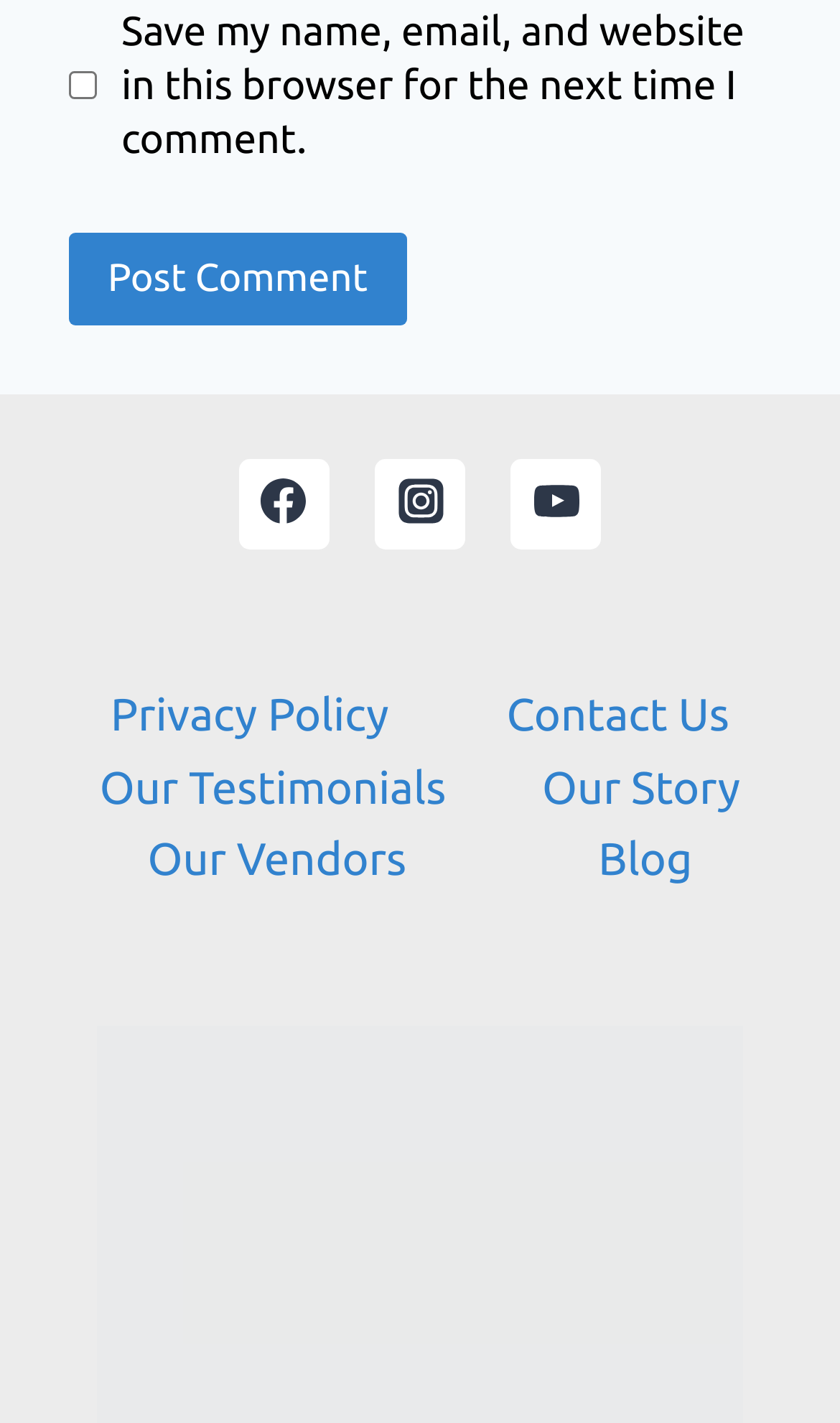What social media platforms are linked?
Provide a detailed answer to the question, using the image to inform your response.

The links to social media platforms are located in the middle of the page, with images representing each platform. The links are labeled as 'Facebook', 'Instagram', and 'YouTube', indicating that these are the social media platforms linked to the website.